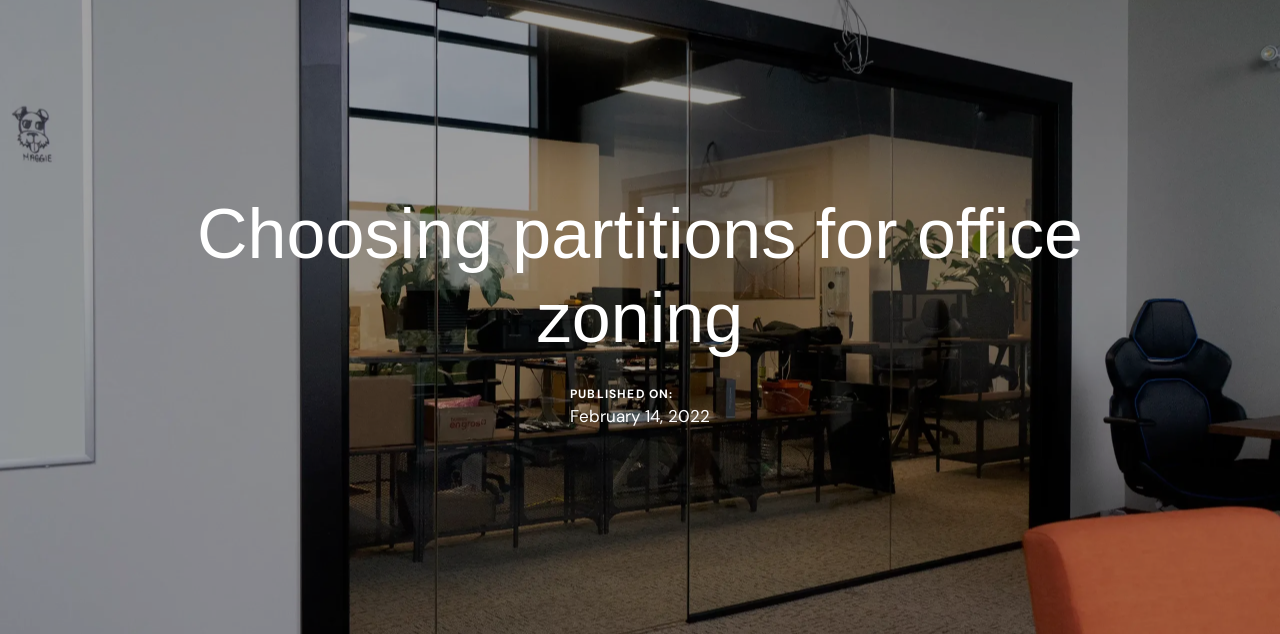Please give a one-word or short phrase response to the following question: 
What is the purpose of the partitions?

To create distinct areas